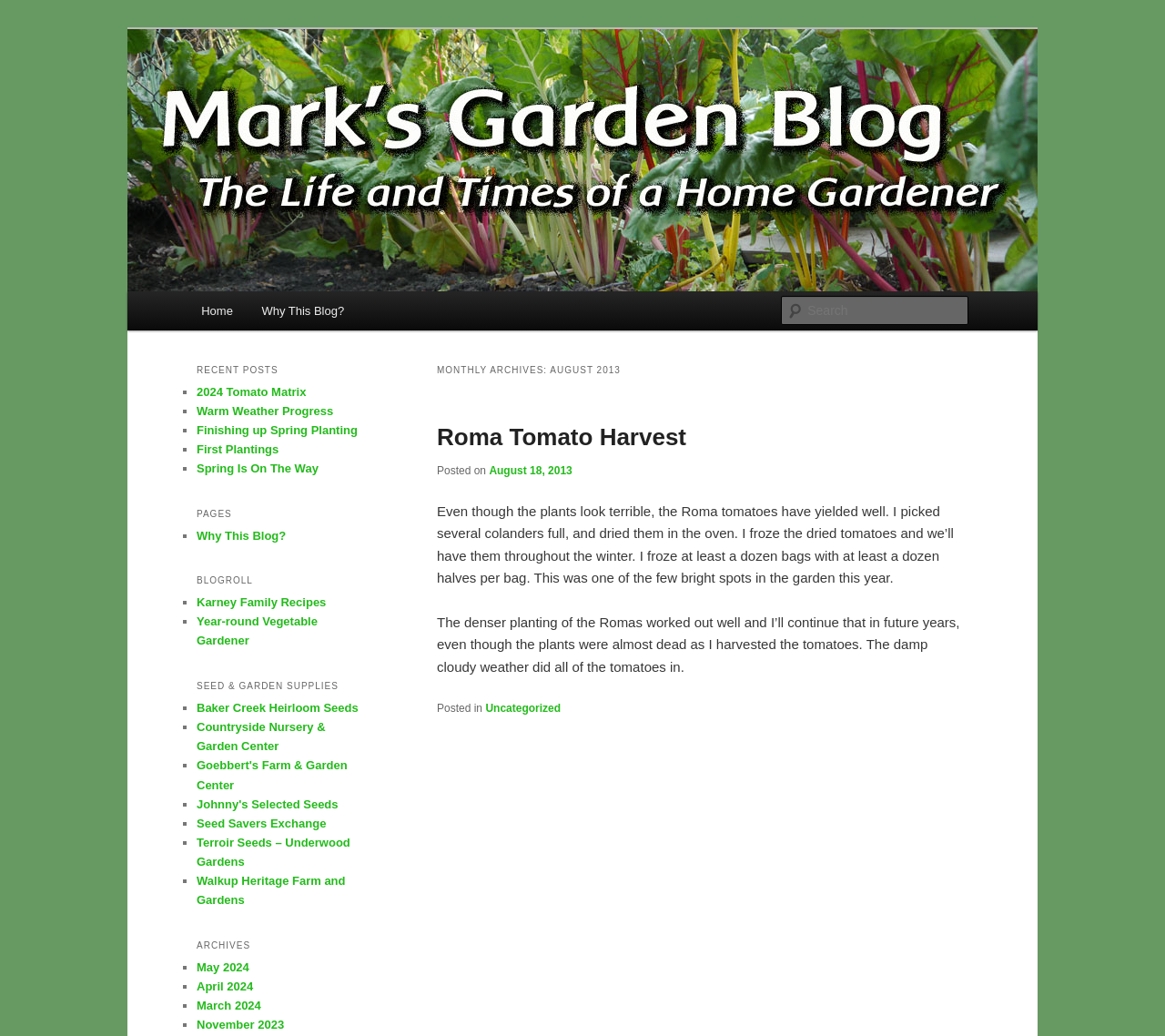How many recent posts are listed?
Please answer the question with as much detail as possible using the screenshot.

The recent posts are listed under the heading 'RECENT POSTS' and there are 5 list items with links to the posts, each preceded by a list marker '■'.